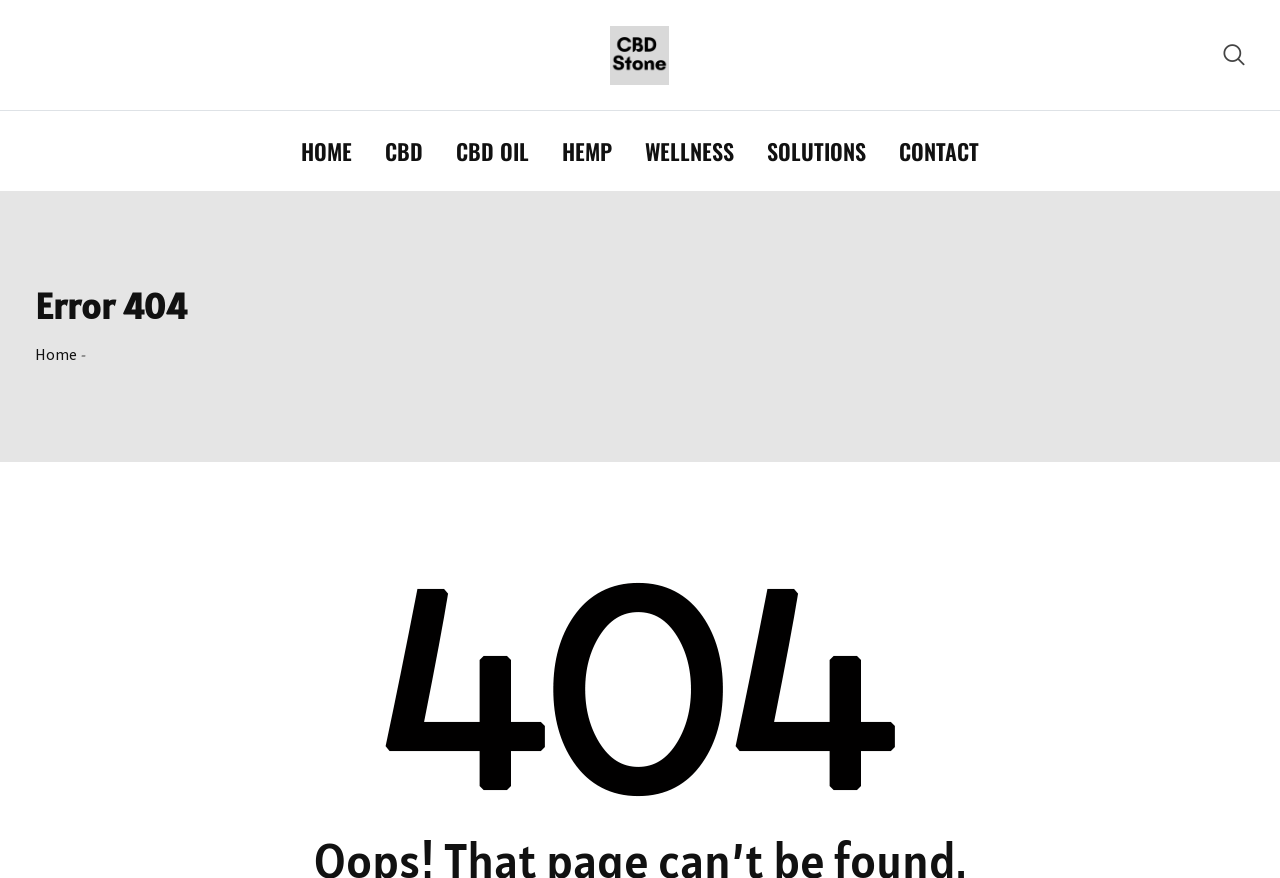What is the error code on this page?
Use the image to answer the question with a single word or phrase.

404